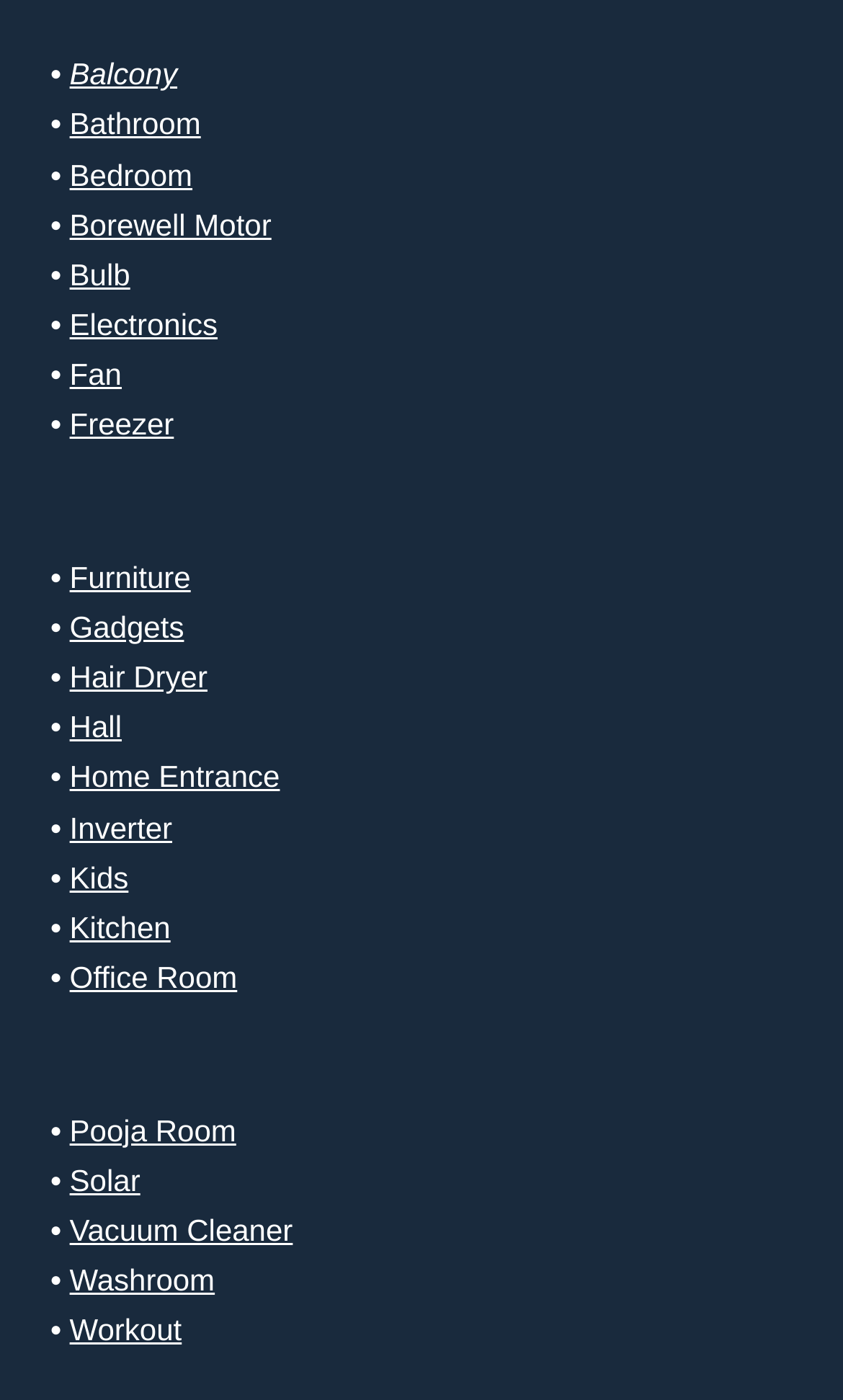How many categories are listed on this webpage?
Please elaborate on the answer to the question with detailed information.

I counted the number of links on the webpage, excluding the static text elements that contain only a bullet point. Each link represents a category, and there are 27 of them.